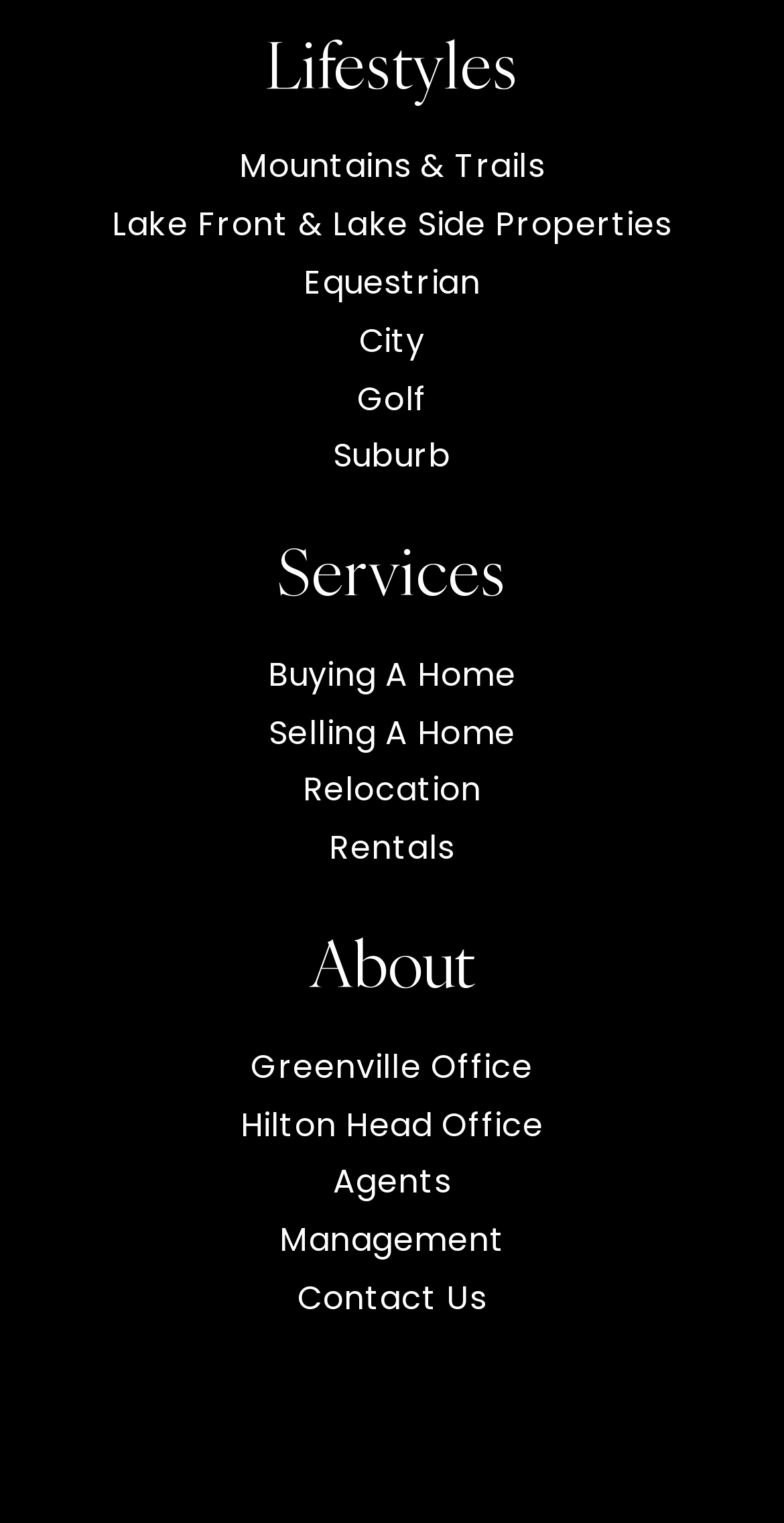Please find the bounding box coordinates of the element's region to be clicked to carry out this instruction: "View Greenville Office".

[0.32, 0.685, 0.68, 0.715]